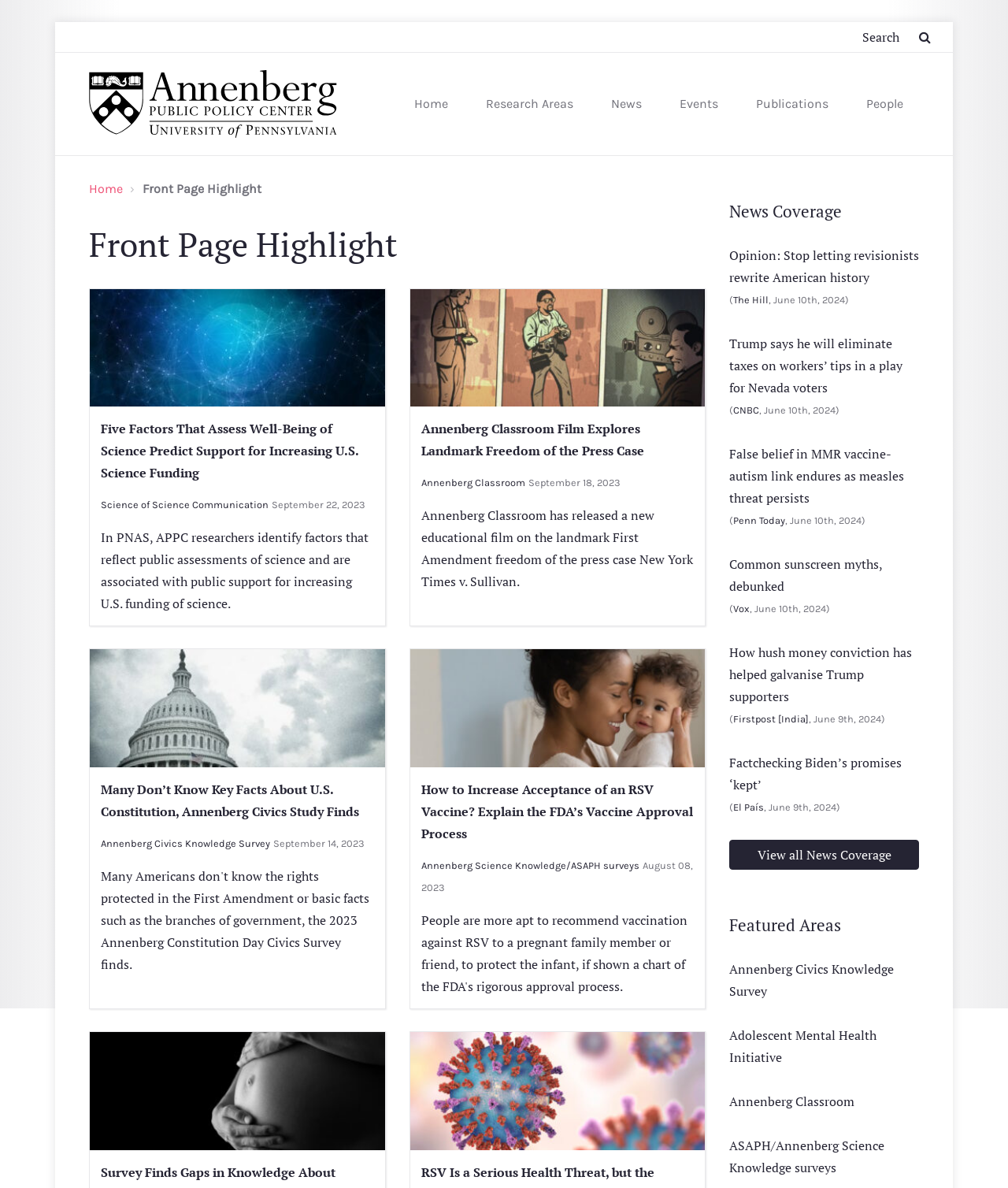Detail the various sections and features present on the webpage.

The webpage is the Front Page Highlight Archives of the Annenberg Public Policy Center of the University of Pennsylvania. At the top, there is a link to skip to the main content. A search bar is located on the top right, accompanied by a submit search button. The Annenberg Public Policy Center's logomark is displayed on the top left, with a link to the home page.

Below the search bar, there are several links to different sections of the website, including Home, Research Areas, News, Events, Publications, and People. 

The main content of the page is divided into four sections, each featuring a news article or highlight. The first section has an image of an abstract science and technology image, with a heading that reads "Five Factors That Assess Well-Being of Science Predict Support for Increasing U.S. Science Funding." The article discusses a study on the factors that reflect public assessments of science and are associated with public support for increasing U.S. funding of science.

The second section features an image of a screenshot from an Annenberg Classroom film, with a heading that reads "Annenberg Classroom Film Explores Landmark Freedom of the Press Case." The article discusses the release of a new educational film on the landmark First Amendment freedom of the press case New York Times v. Sullivan.

The third section has an image of the United States Capitol dome, with a heading that reads "Many Don’t Know Key Facts About U.S. Constitution, Annenberg Civics Study Finds." The article discusses a study on the lack of knowledge about key facts of the U.S. Constitution among the public.

The fourth section features two images, one of a mother and baby, and another of a 3D artistic rendering of respiratory syncytial virus (RSV). The heading reads "How to Increase Acceptance of an RSV Vaccine? Explain the FDA’s Vaccine Approval Process." The article discusses a study on how to increase acceptance of an RSV vaccine by explaining the FDA's vaccine approval process.

Below these sections, there is a heading that reads "News Coverage," followed by several links to news articles from various sources, including The Hill, CNBC, Penn Today, Vox, and Firstpost [India]. Each article has a brief description and a link to the original source.